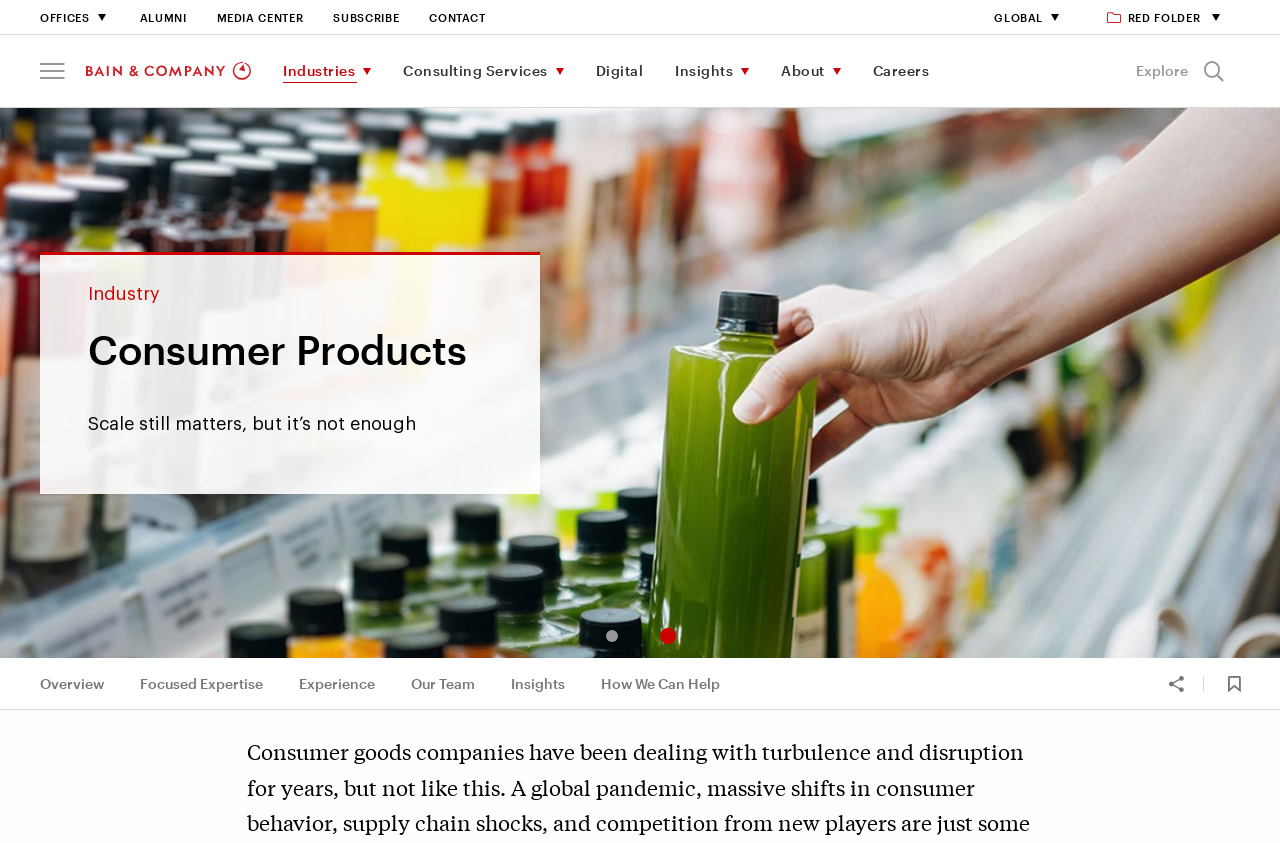Please find the bounding box coordinates of the element that needs to be clicked to perform the following instruction: "Search for a keyword". The bounding box coordinates should be four float numbers between 0 and 1, represented as [left, top, right, bottom].

None